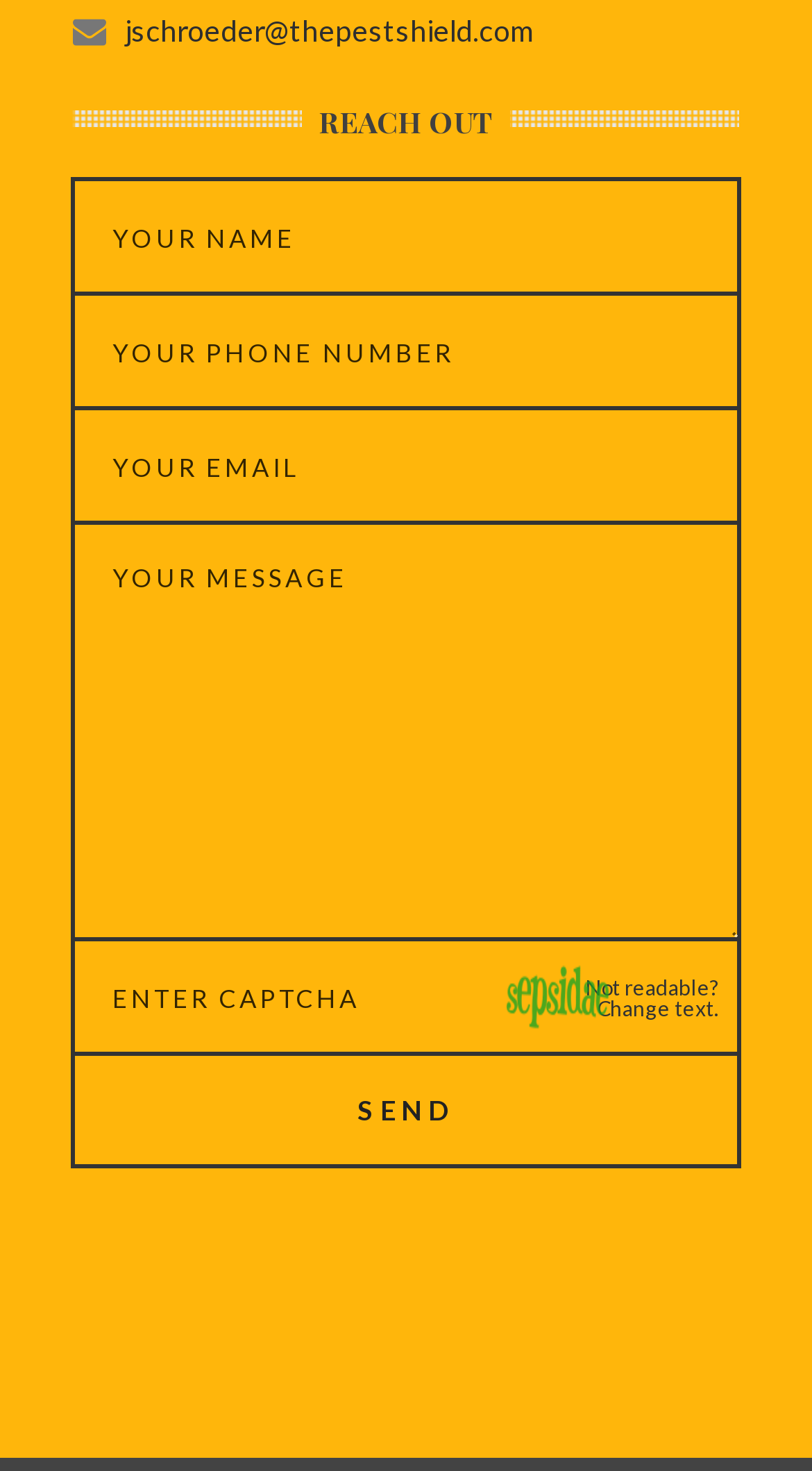From the element description: "name="email" placeholder="Your Email"", extract the bounding box coordinates of the UI element. The coordinates should be expressed as four float numbers between 0 and 1, in the order [left, top, right, bottom].

[0.09, 0.278, 0.91, 0.356]